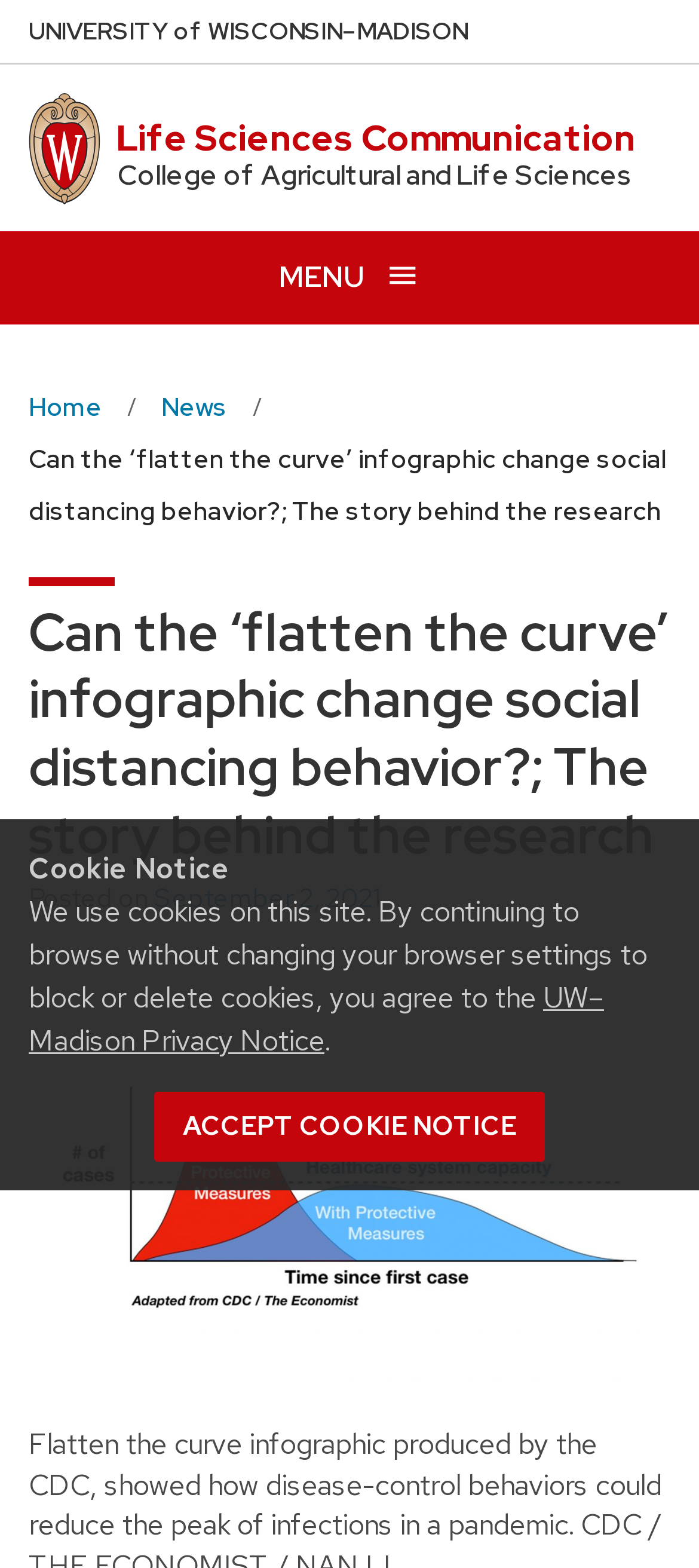What is the name of the university?
Please provide a comprehensive answer to the question based on the webpage screenshot.

I found the answer by looking at the link 'University of Wisconsin Madison home page' which contains three static text elements 'NIVERSITY', 'ISCONSIN', and '–MADISON' that form the full name of the university.